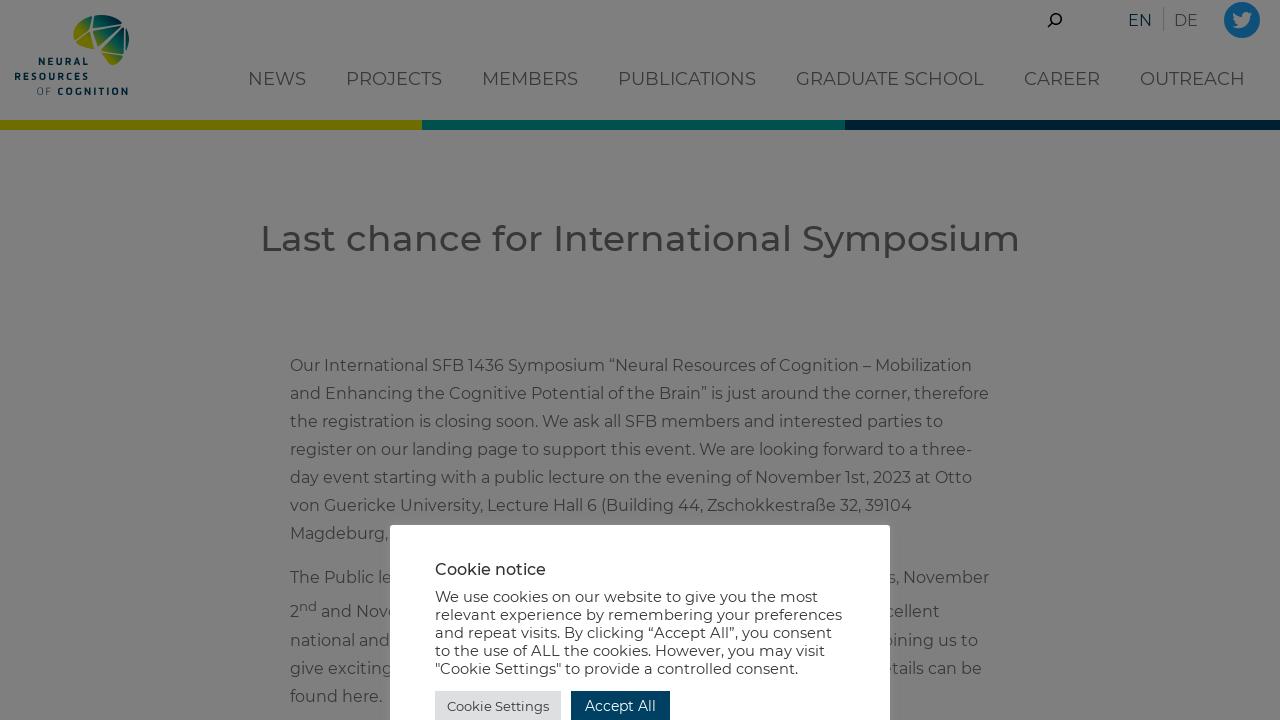Find the bounding box coordinates of the clickable element required to execute the following instruction: "Switch to English language". Provide the coordinates as four float numbers between 0 and 1, i.e., [left, top, right, bottom].

[0.873, 0.009, 0.909, 0.043]